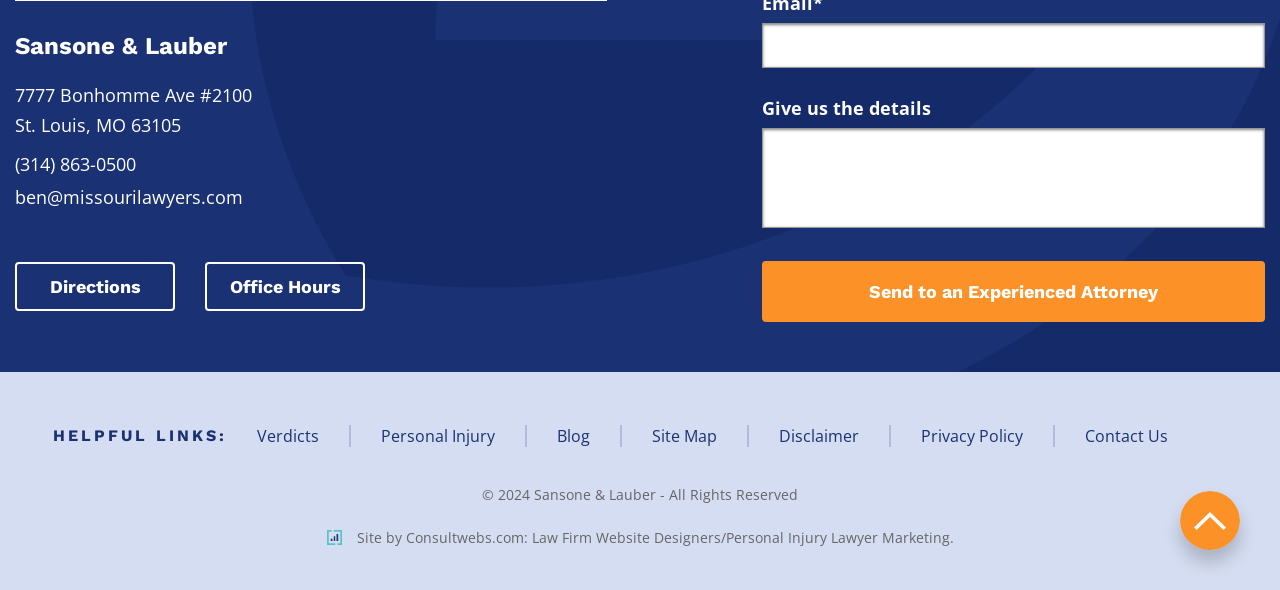Provide your answer in one word or a succinct phrase for the question: 
What is the phone number of the law firm?

(314) 863-0500